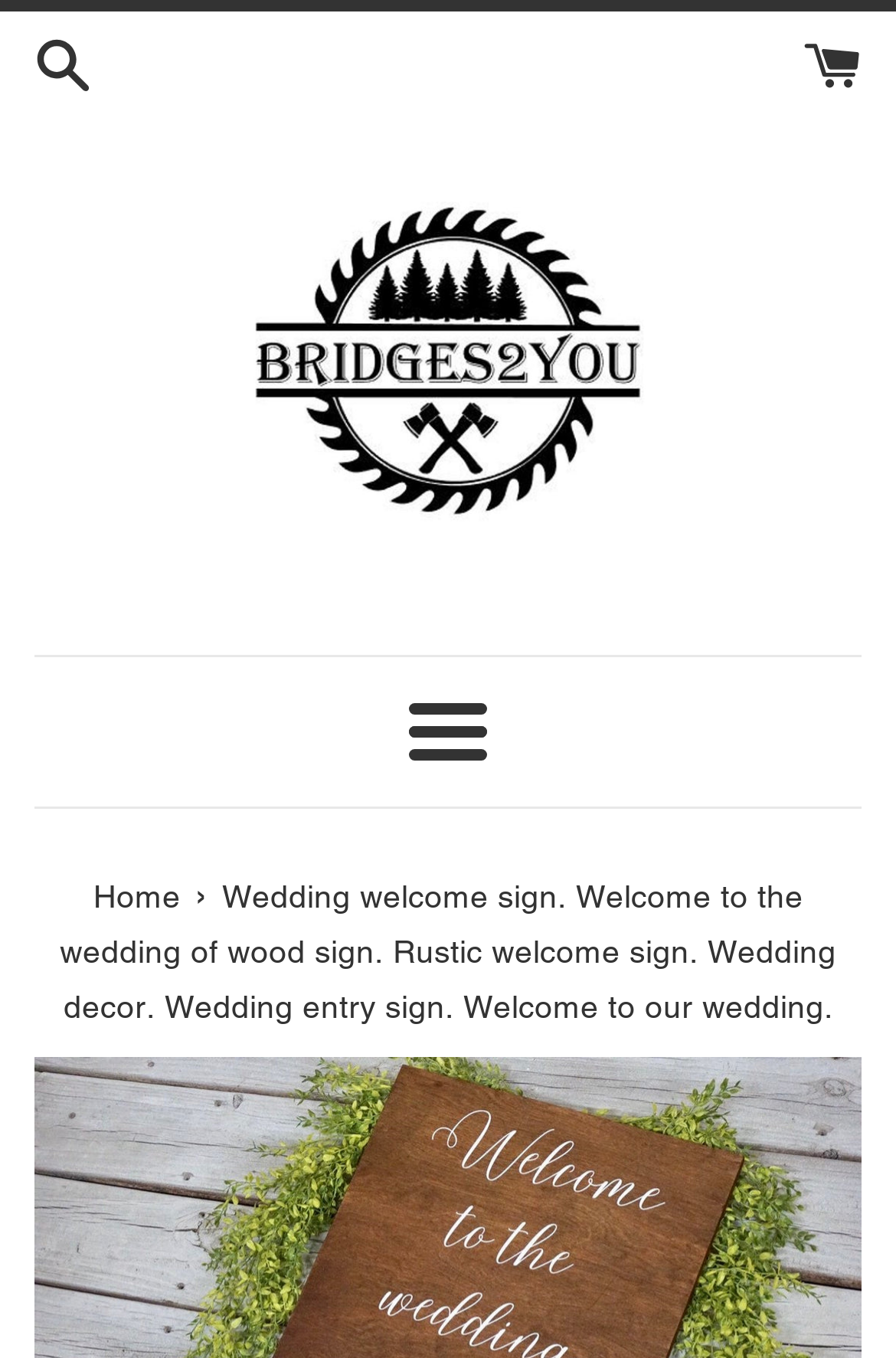Please find the bounding box coordinates in the format (top-left x, top-left y, bottom-right x, bottom-right y) for the given element description. Ensure the coordinates are floating point numbers between 0 and 1. Description: Cart (0)

[0.897, 0.03, 0.962, 0.059]